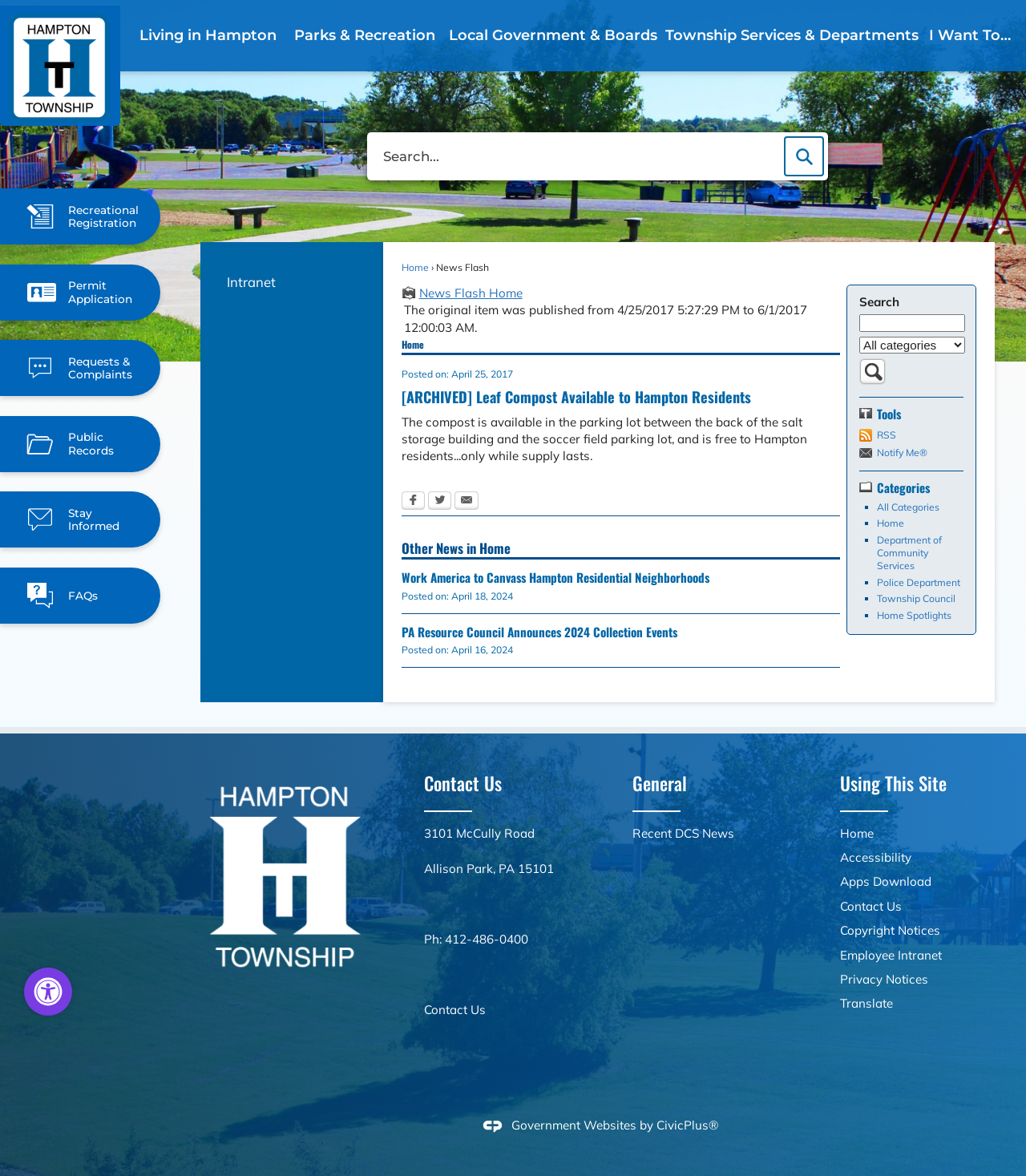Please identify the bounding box coordinates of the region to click in order to complete the given instruction: "View News Flash Home". The coordinates should be four float numbers between 0 and 1, i.e., [left, top, right, bottom].

[0.391, 0.241, 0.819, 0.256]